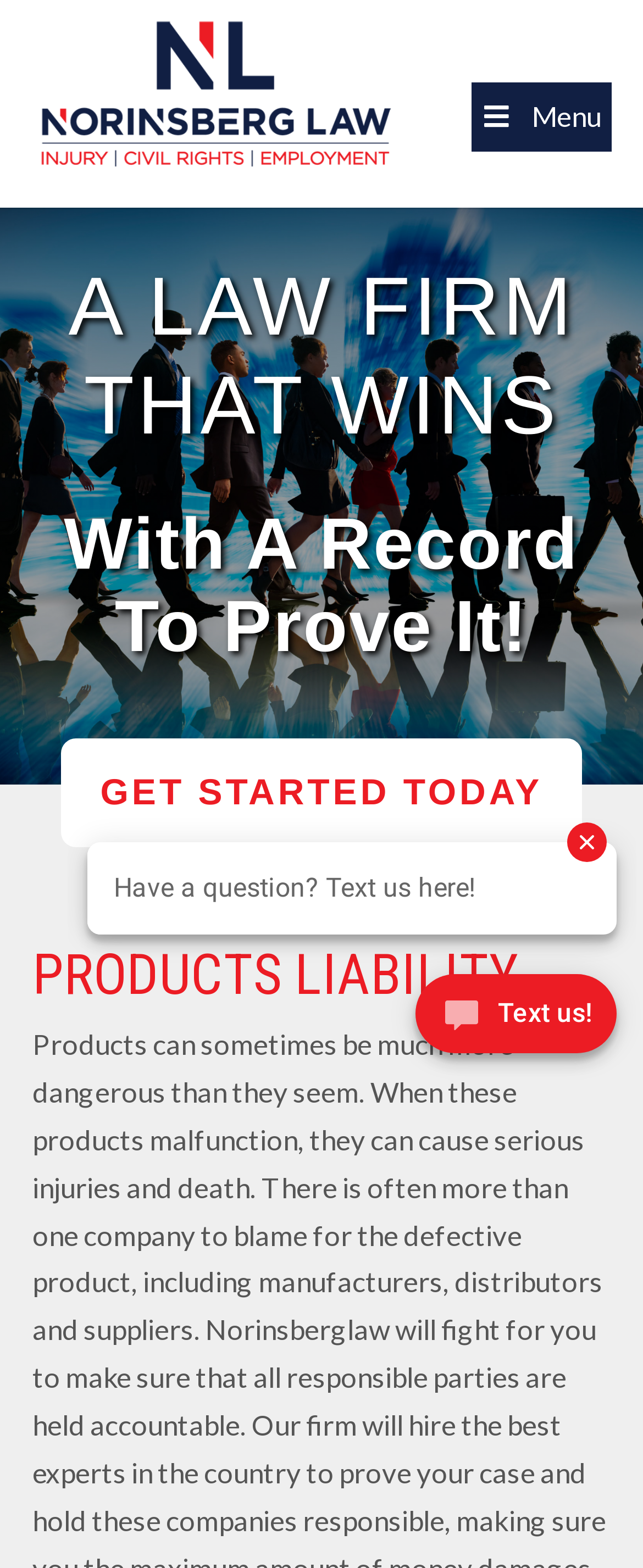What is the name of the law office?
Please provide a single word or phrase answer based on the image.

The Law Office of Jon Norinsberg